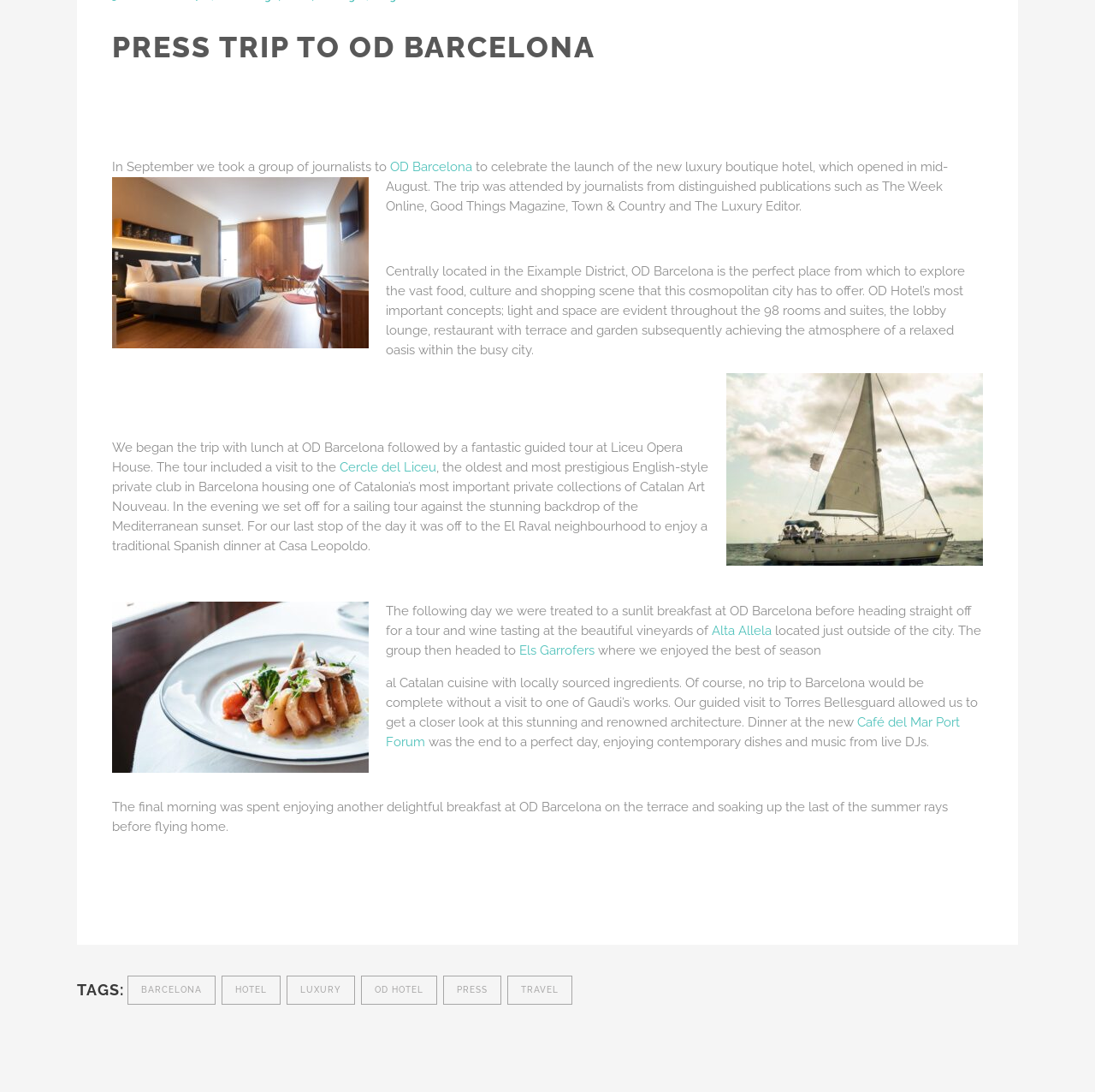How many rooms and suites does OD Hotel have?
Carefully examine the image and provide a detailed answer to the question.

The answer can be found in the second paragraph of the webpage, where it is mentioned that 'OD Hotel’s most important concepts; light and space are evident throughout the 98 rooms and suites'.